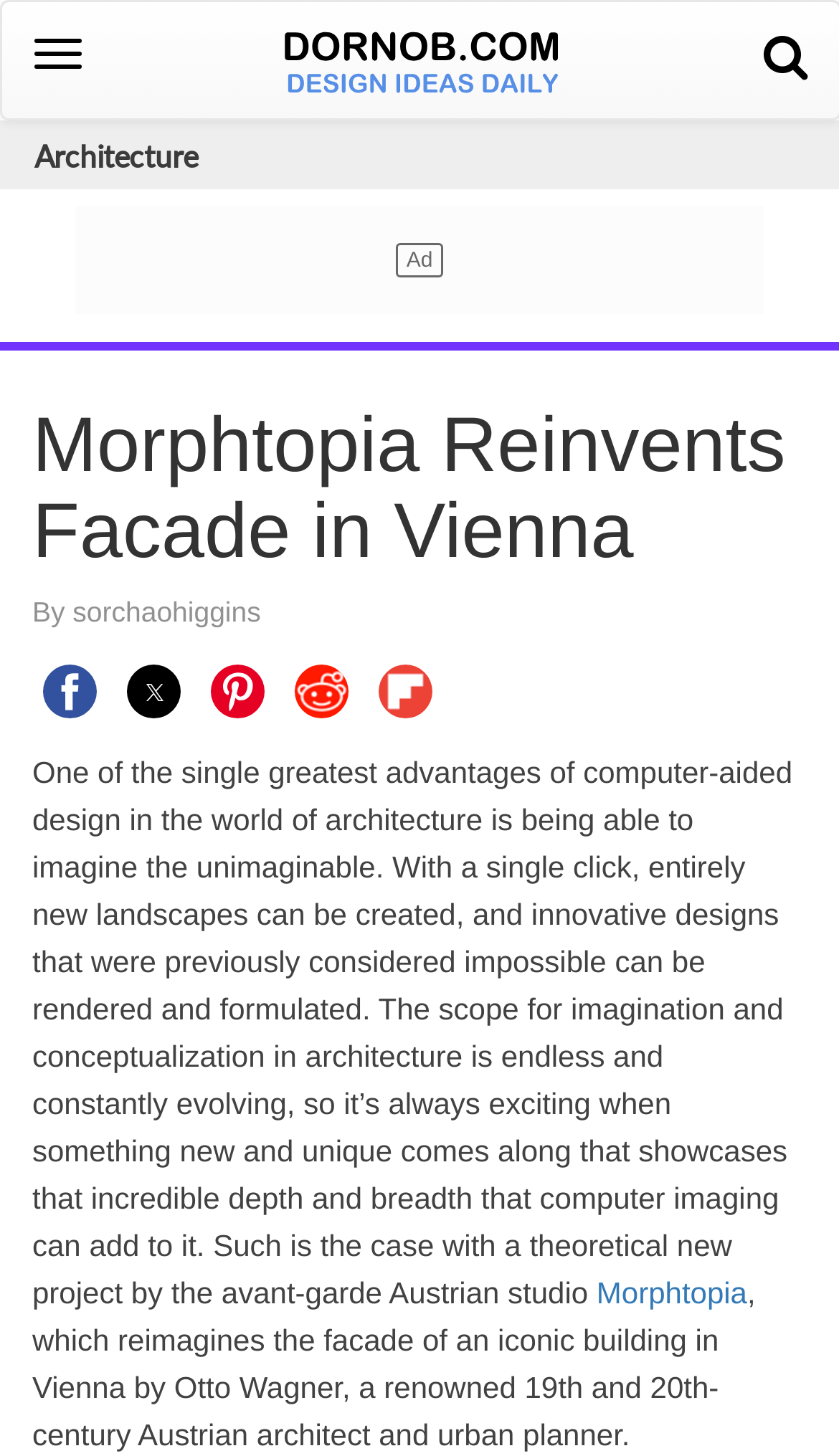Please identify the bounding box coordinates of the clickable area that will fulfill the following instruction: "Share by facebook". The coordinates should be in the format of four float numbers between 0 and 1, i.e., [left, top, right, bottom].

[0.051, 0.457, 0.115, 0.494]